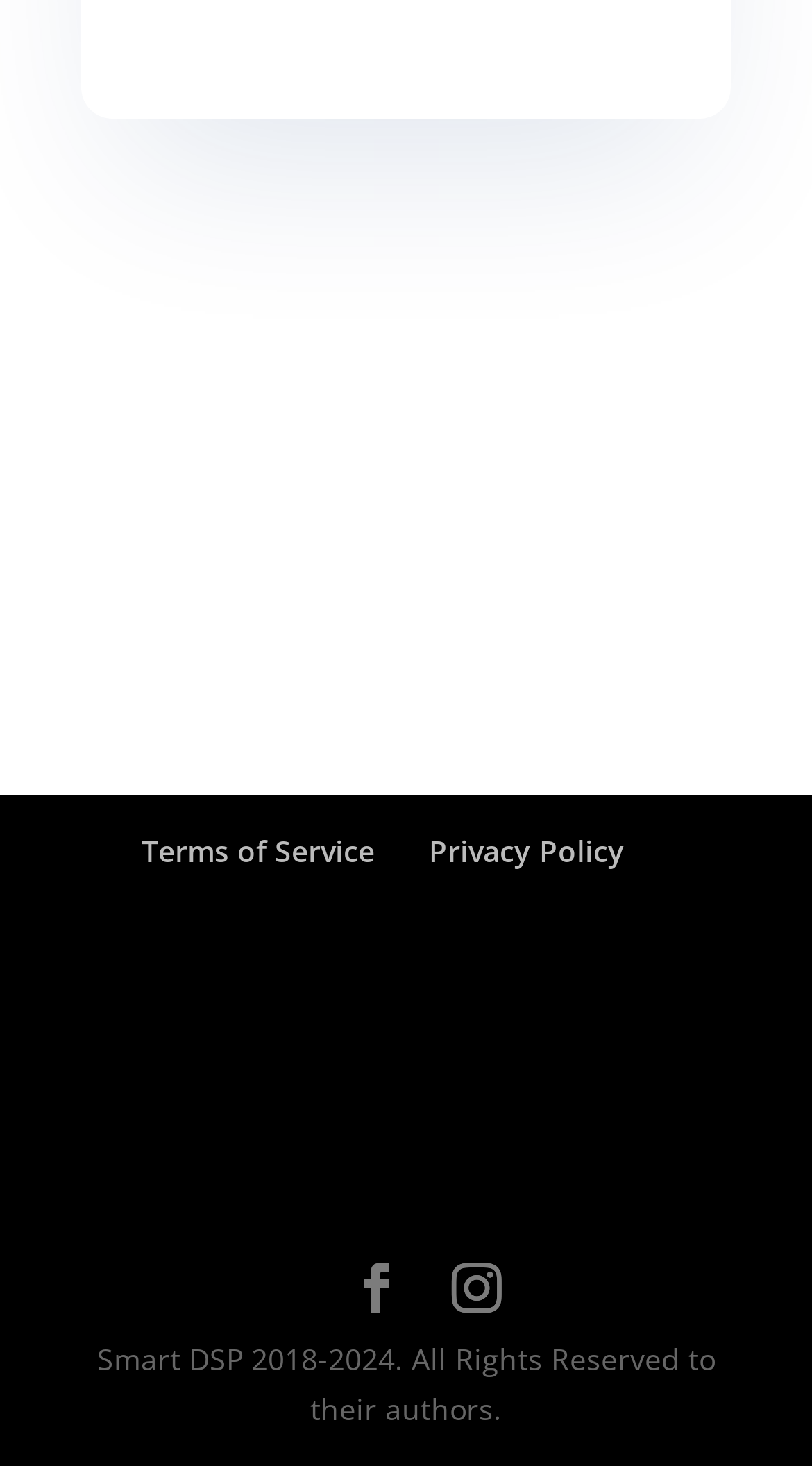What is the year range mentioned in the copyright notice?
Please answer the question with a detailed response using the information from the screenshot.

I found the year range mentioned in the copyright notice by looking at the StaticText element with the text 'Smart DSP 2018-2024. All Rights Reserved to their authors.' This text is likely indicating the year range of the copyright.